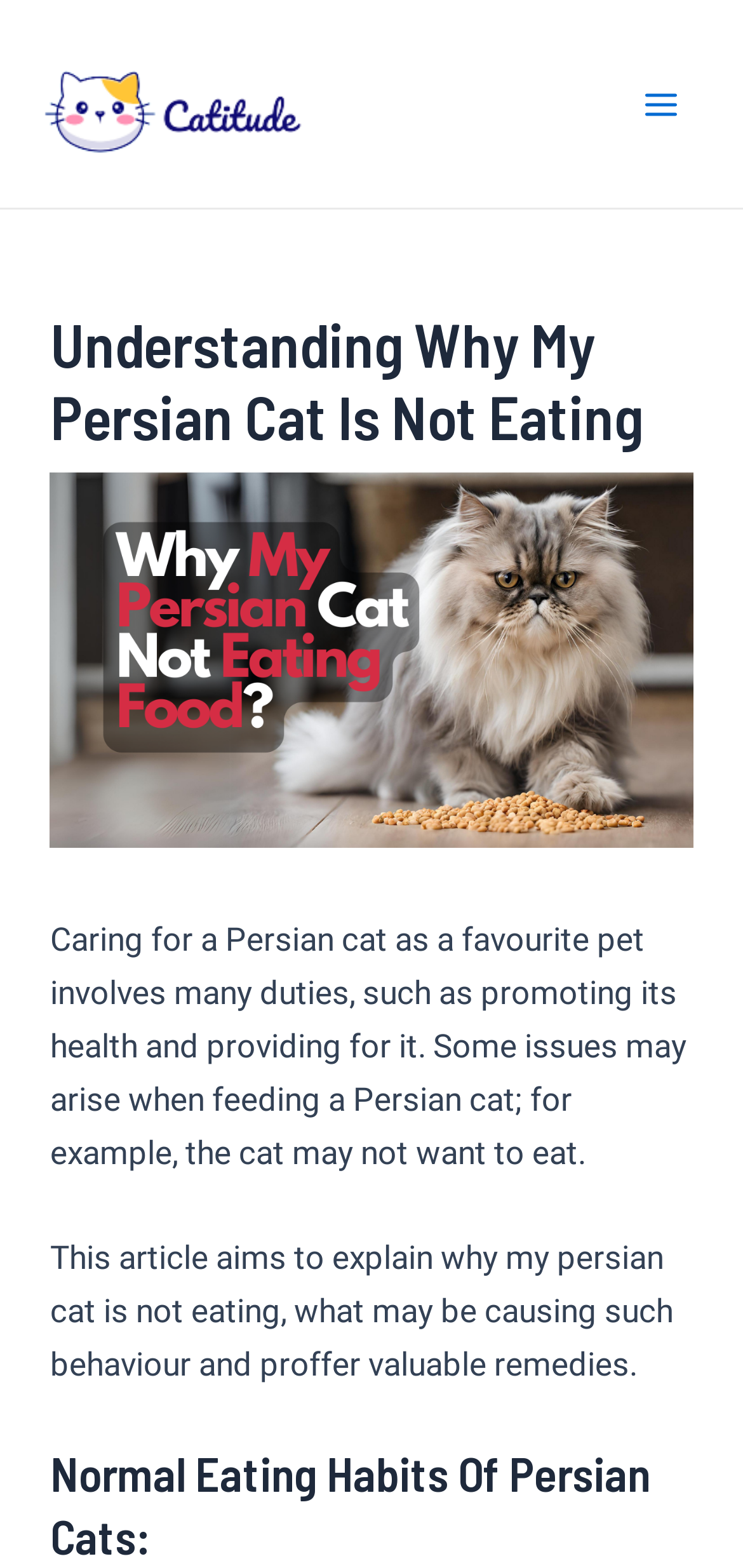What is the purpose of this article?
Using the information from the image, answer the question thoroughly.

The purpose of this article is to explain the reasons behind a Persian cat not eating and to provide valuable remedies, as stated in the static text 'This article aims to explain why my persian cat is not eating, what may be causing such behaviour and proffer valuable remedies.'